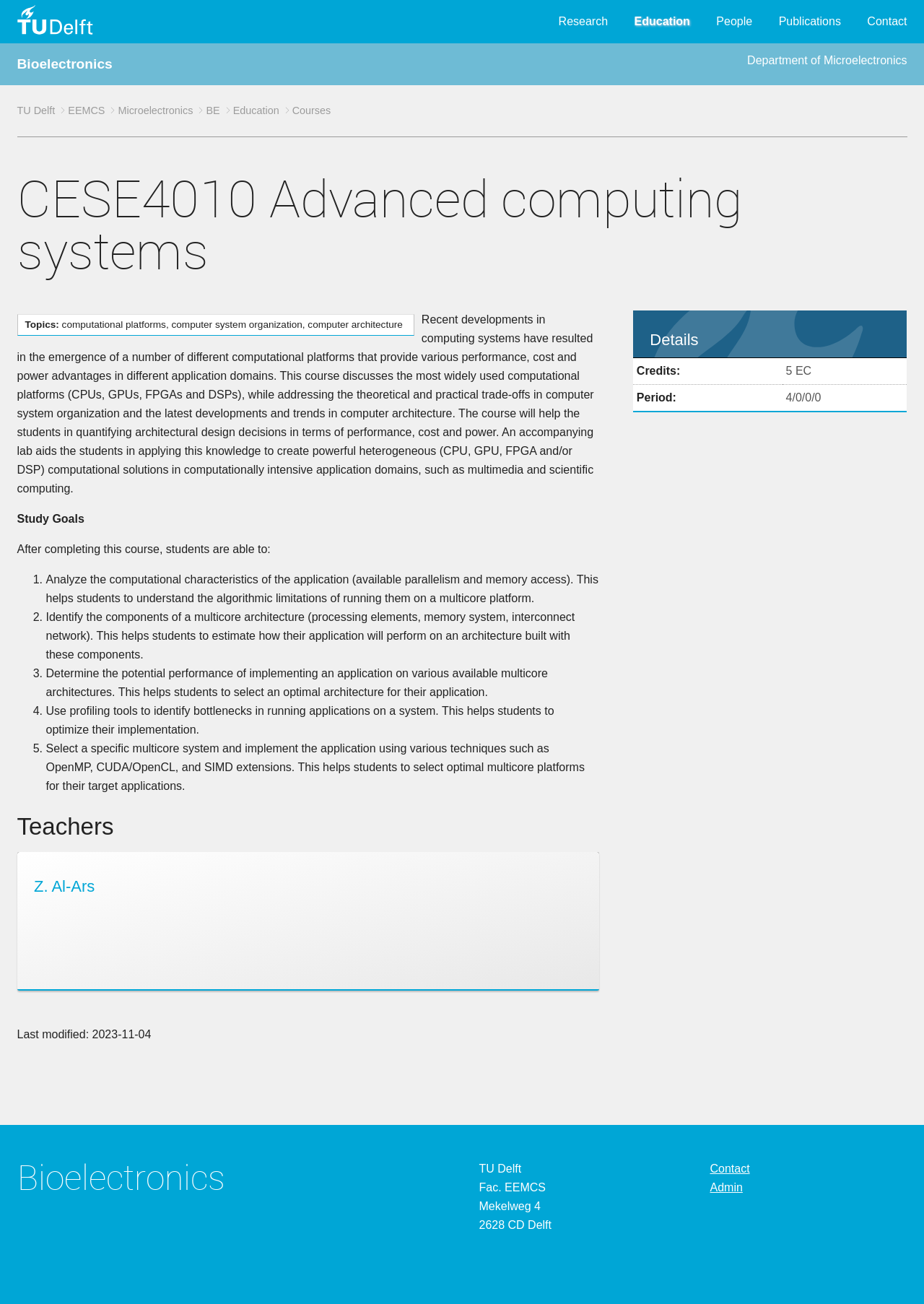Determine the bounding box coordinates for the element that should be clicked to follow this instruction: "Click on the 'Research' link". The coordinates should be given as four float numbers between 0 and 1, in the format [left, top, right, bottom].

[0.604, 0.0, 0.658, 0.033]